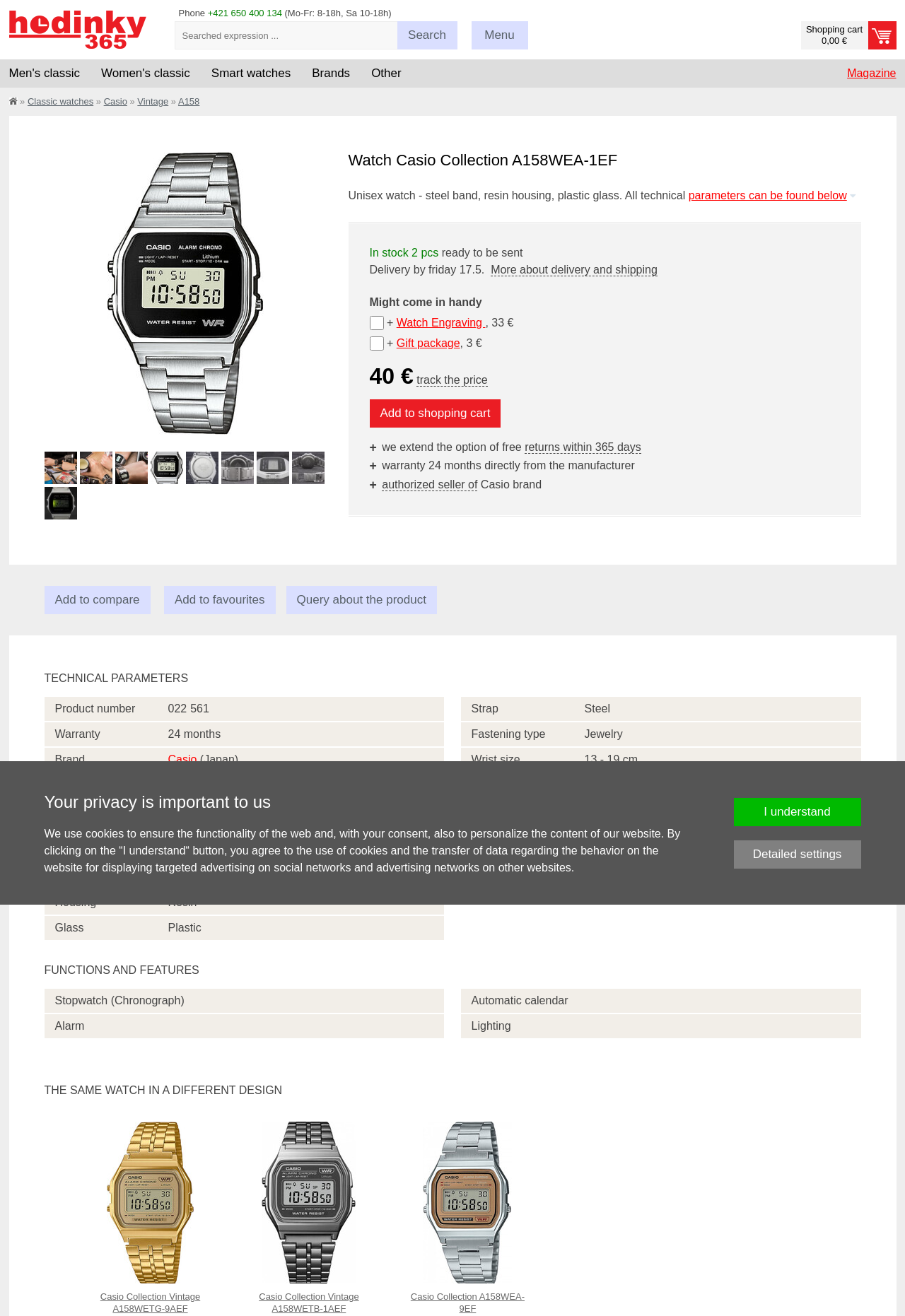What is the phone number of the seller?
Look at the screenshot and respond with a single word or phrase.

+421 650 400 134